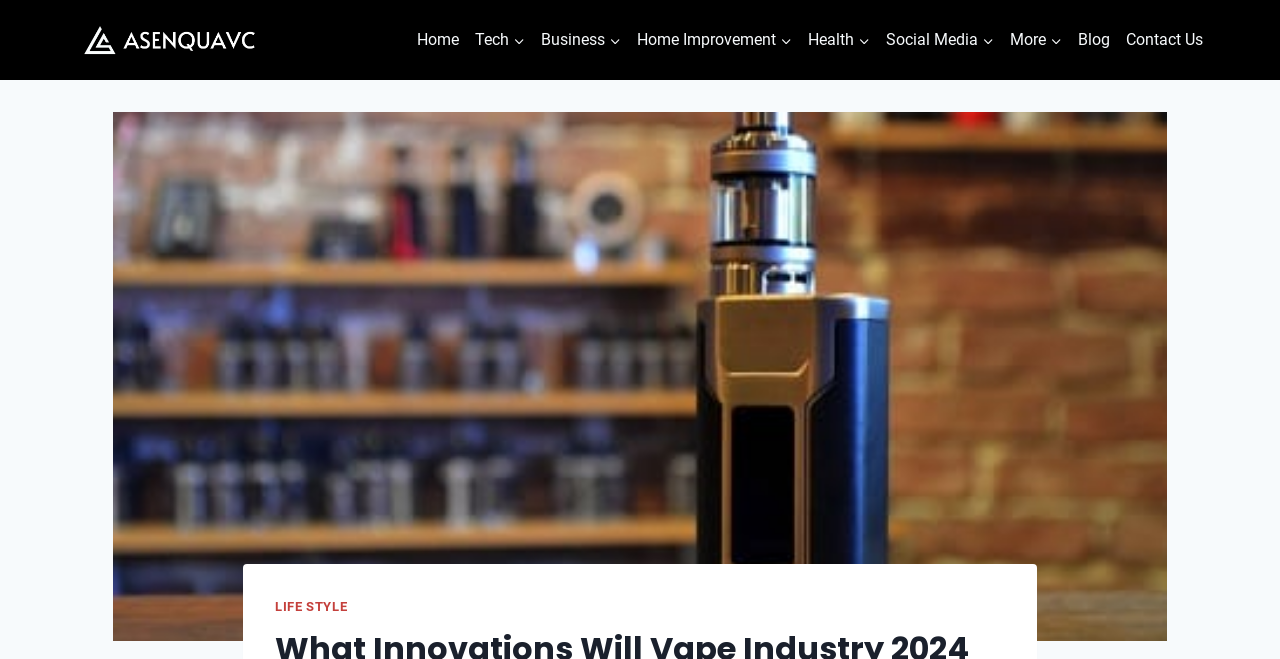Calculate the bounding box coordinates of the UI element given the description: "Home ImprovementExpand".

[0.491, 0.024, 0.625, 0.097]